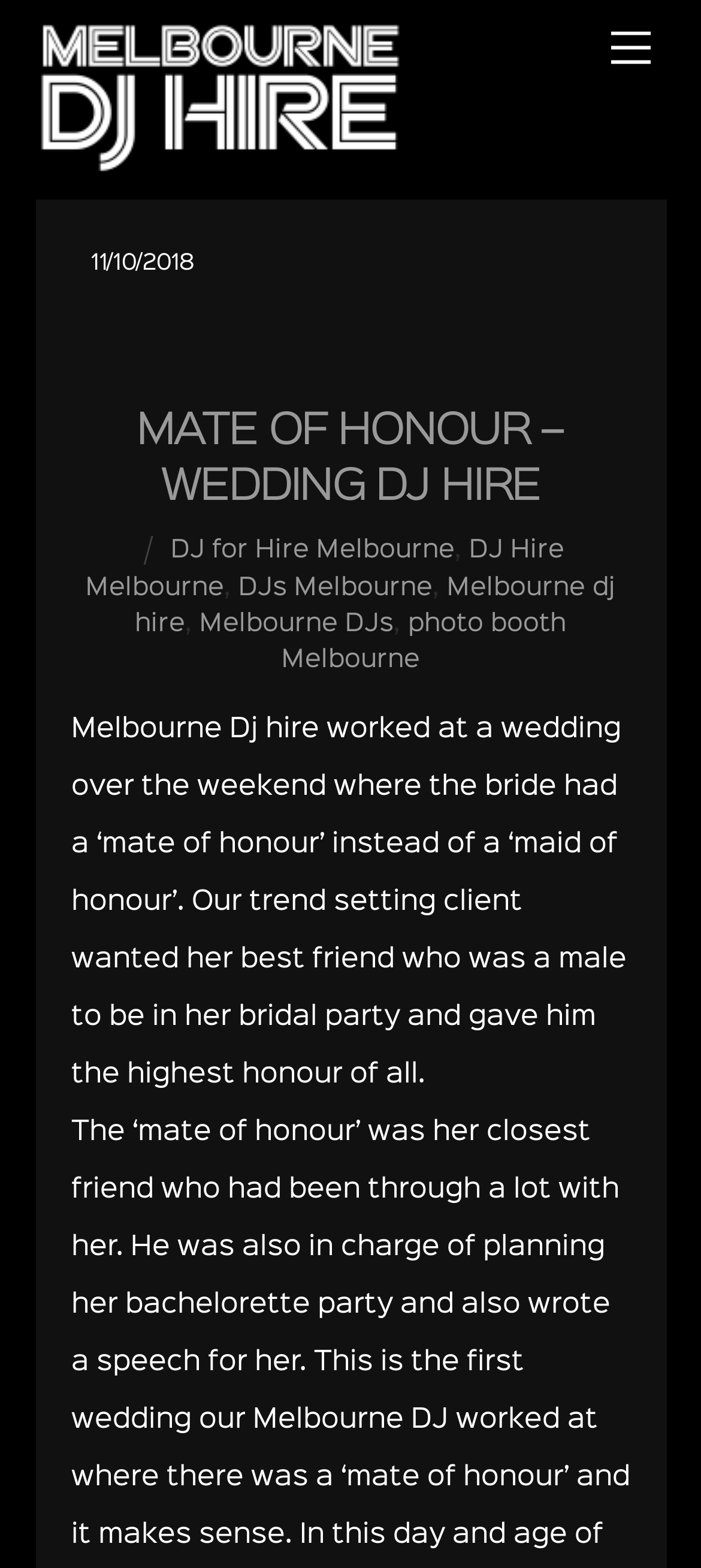What is the occupation of the service provider?
Carefully examine the image and provide a detailed answer to the question.

I inferred this by looking at the links and text in the webpage, which mention 'DJ for Hire Melbourne', 'DJ Hire Melbourne', and 'Melbourne dj hire'.